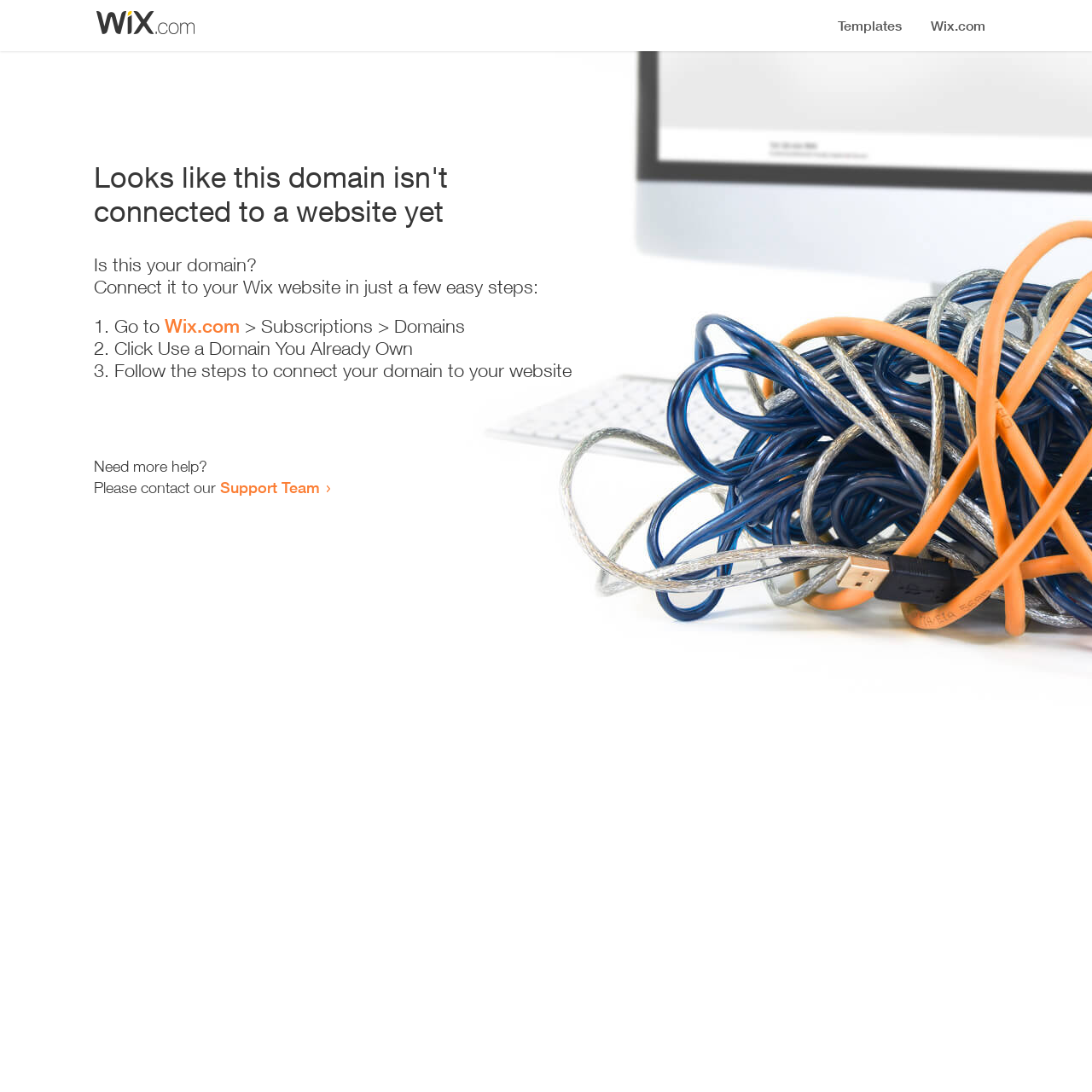Identify the title of the webpage and provide its text content.

Looks like this domain isn't
connected to a website yet